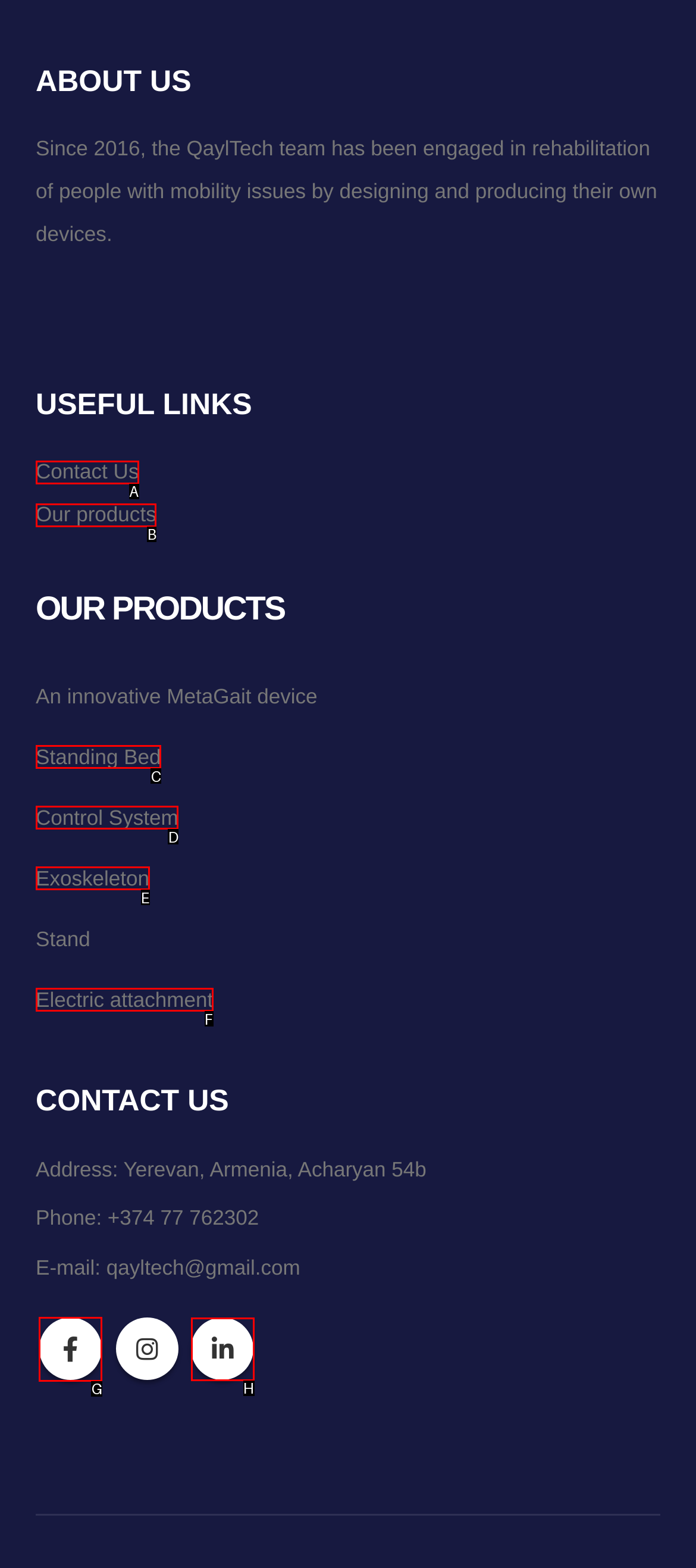Choose the letter that corresponds to the correct button to accomplish the task: Visit Facebook page
Reply with the letter of the correct selection only.

G